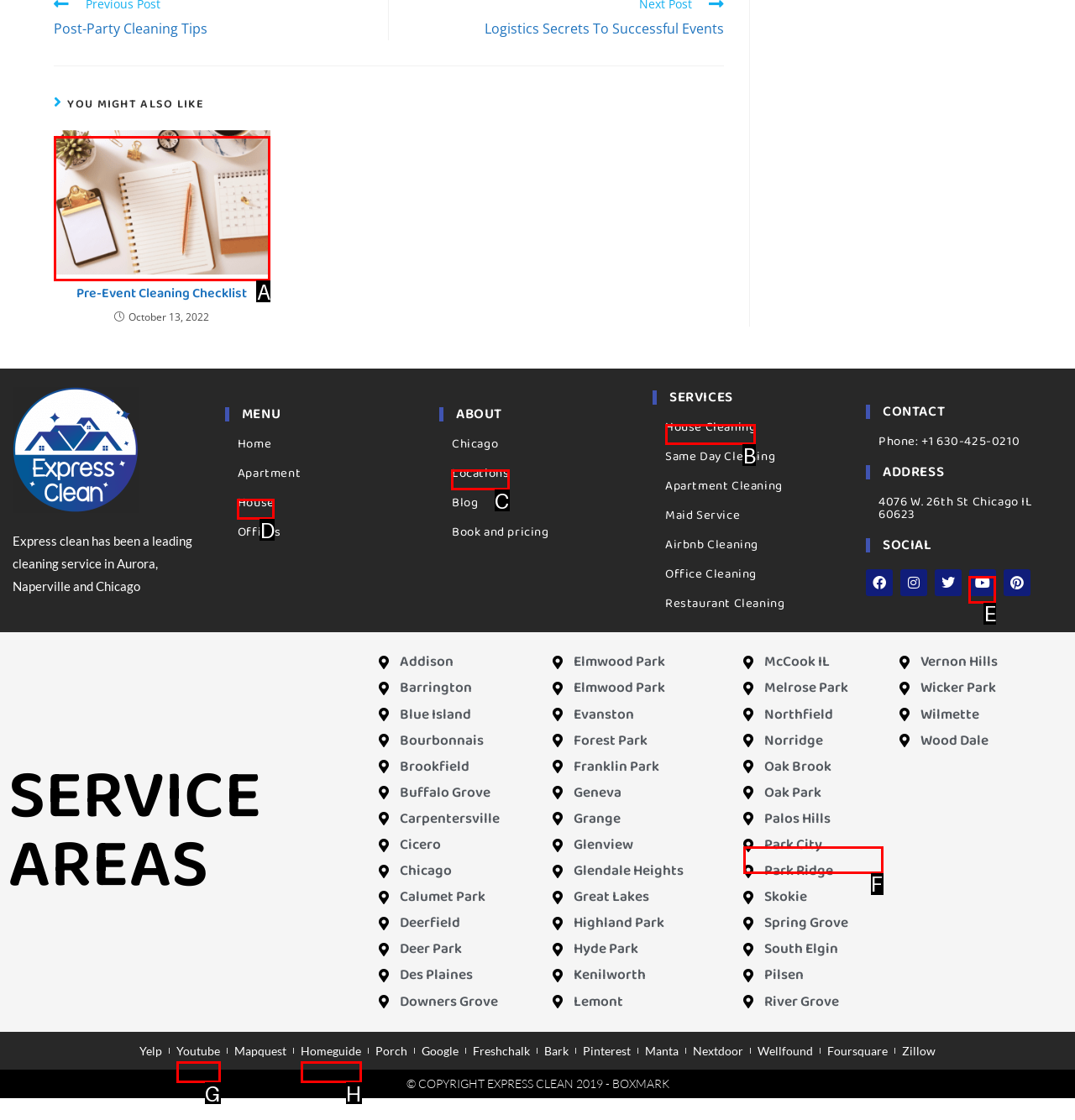Determine the letter of the UI element that will complete the task: View the 'House Cleaning' service
Reply with the corresponding letter.

B